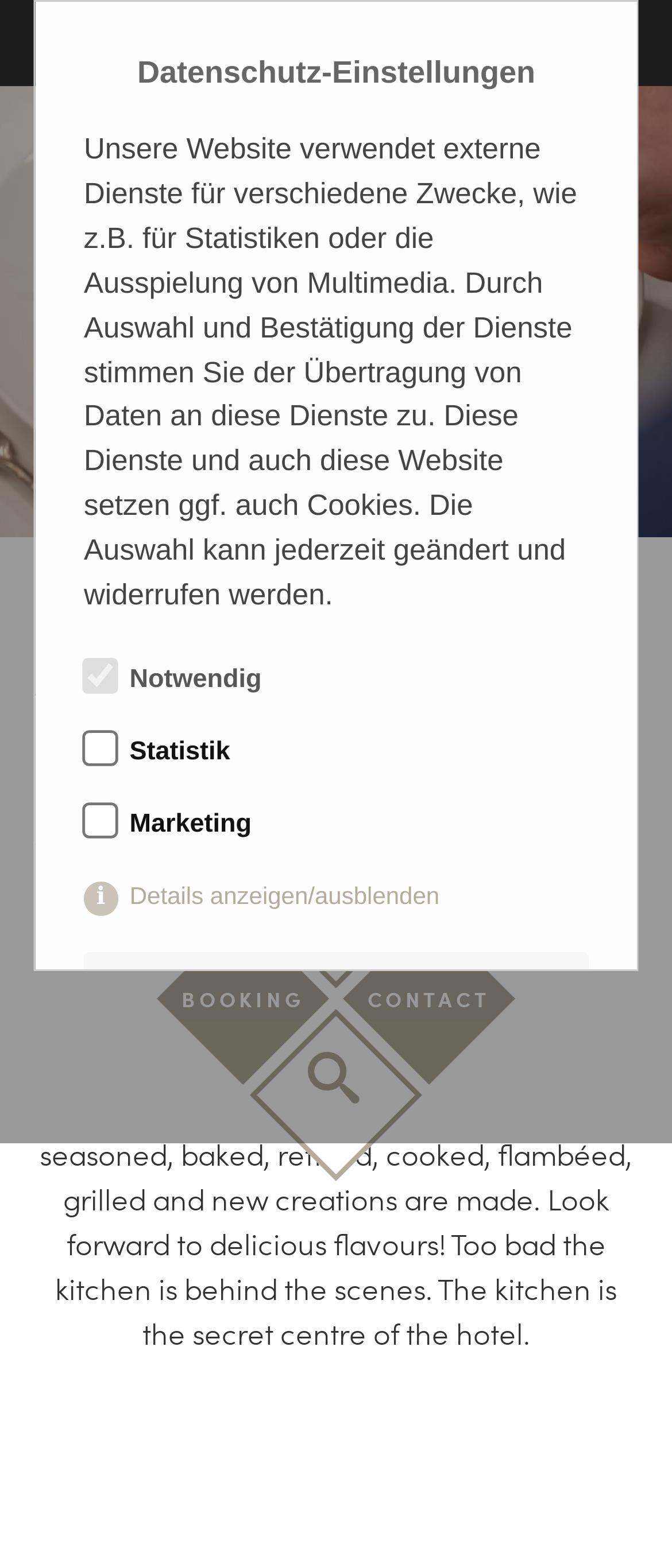Pinpoint the bounding box coordinates of the clickable element to carry out the following instruction: "Open the CONTACT page."

[0.51, 0.582, 0.767, 0.692]